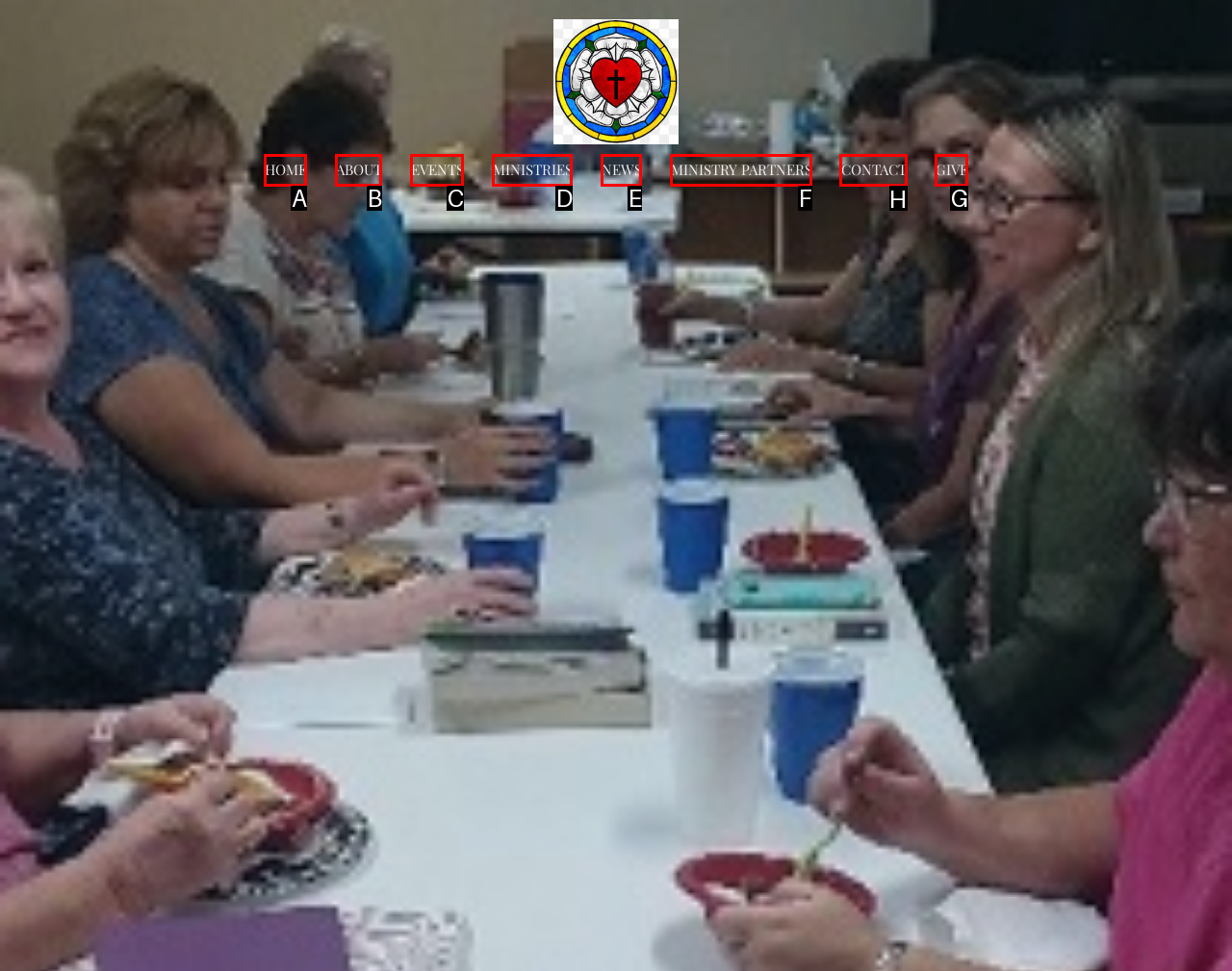Point out the HTML element I should click to achieve the following: contact the church Reply with the letter of the selected element.

H